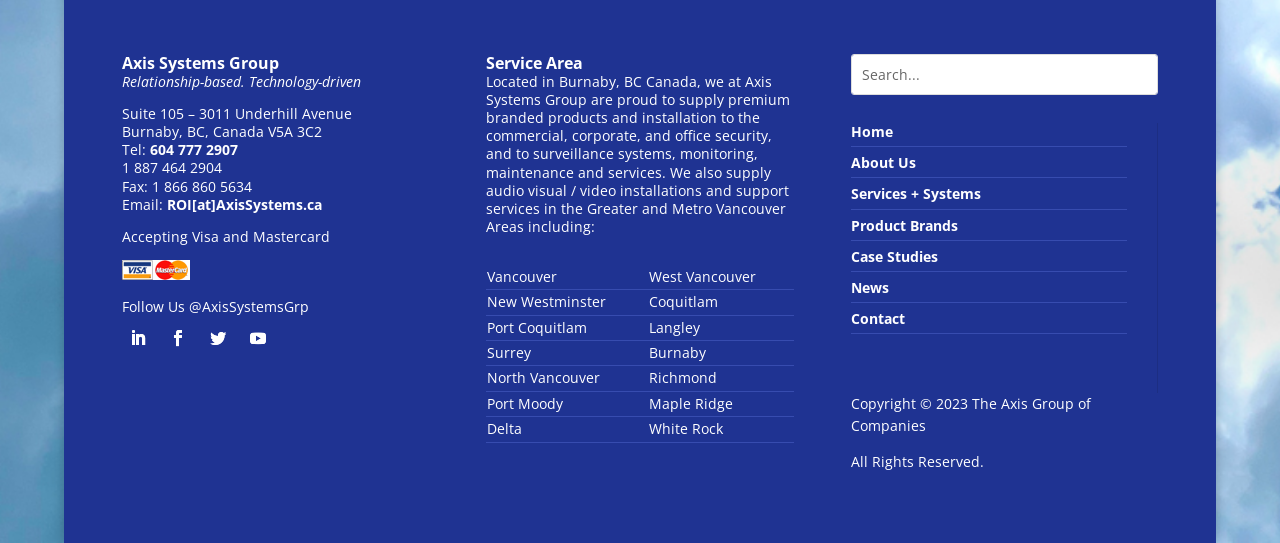What social media platforms does the company have?
Answer the question with as much detail as you can, using the image as a reference.

The social media platforms are inferred from the link elements '', '', '', and '' which are likely to be the icons for four different social media platforms.